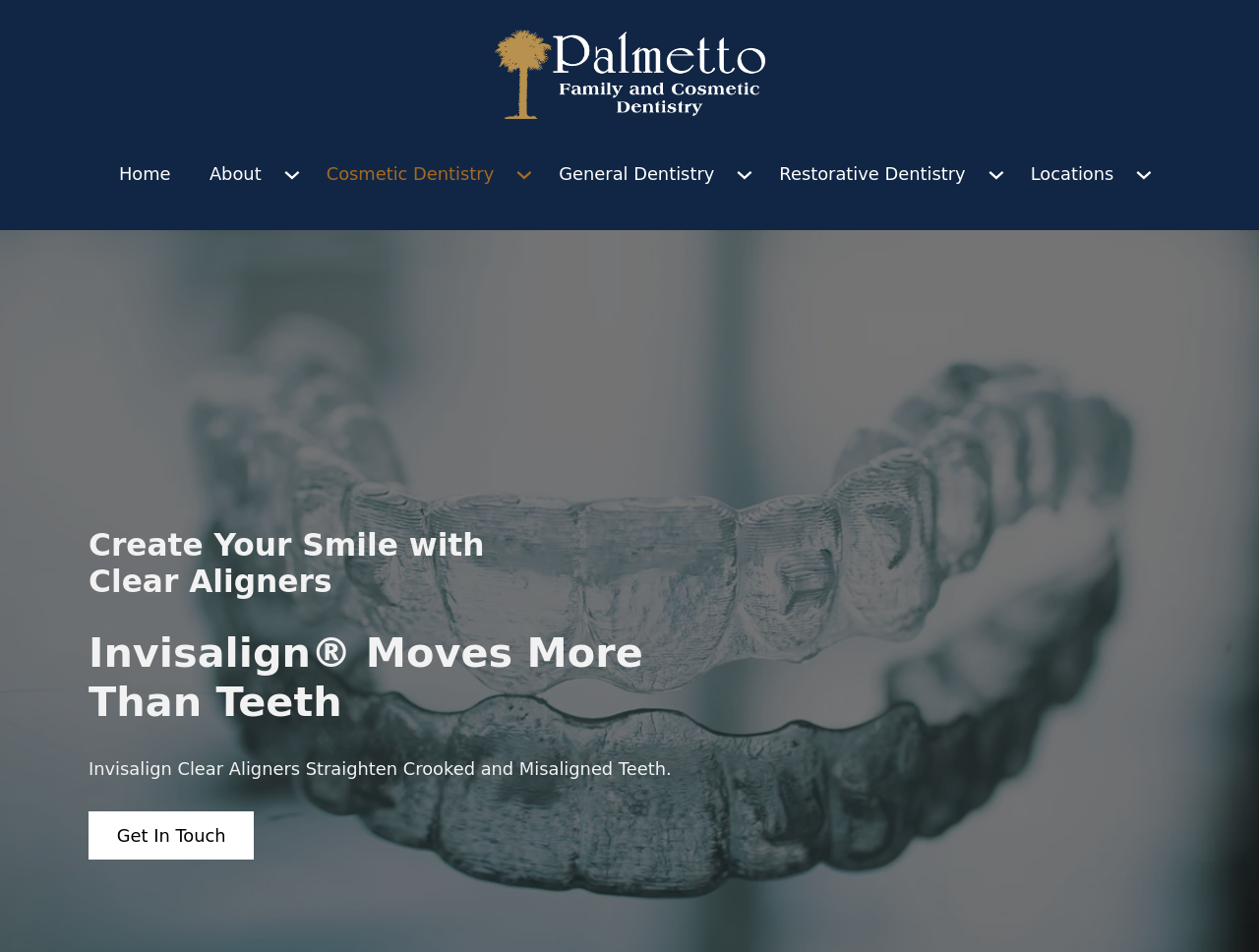How many submenus are there under 'About'?
Using the image, elaborate on the answer with as much detail as possible.

There is one submenu under 'About', which is indicated by the 'About Sub menu' button, and it's not expanded by default.